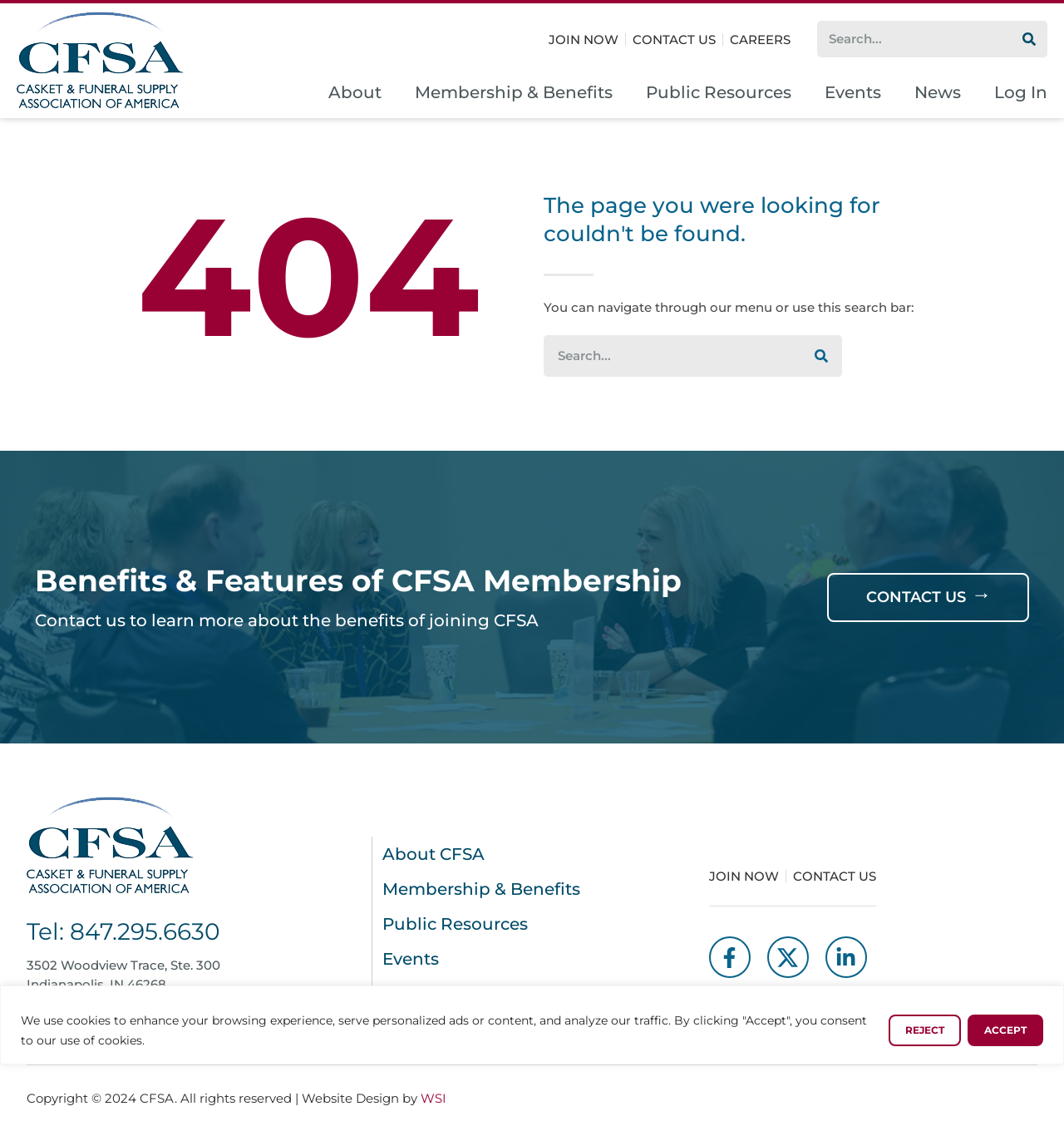Determine the bounding box coordinates of the element's region needed to click to follow the instruction: "Contact us". Provide these coordinates as four float numbers between 0 and 1, formatted as [left, top, right, bottom].

[0.594, 0.029, 0.672, 0.04]